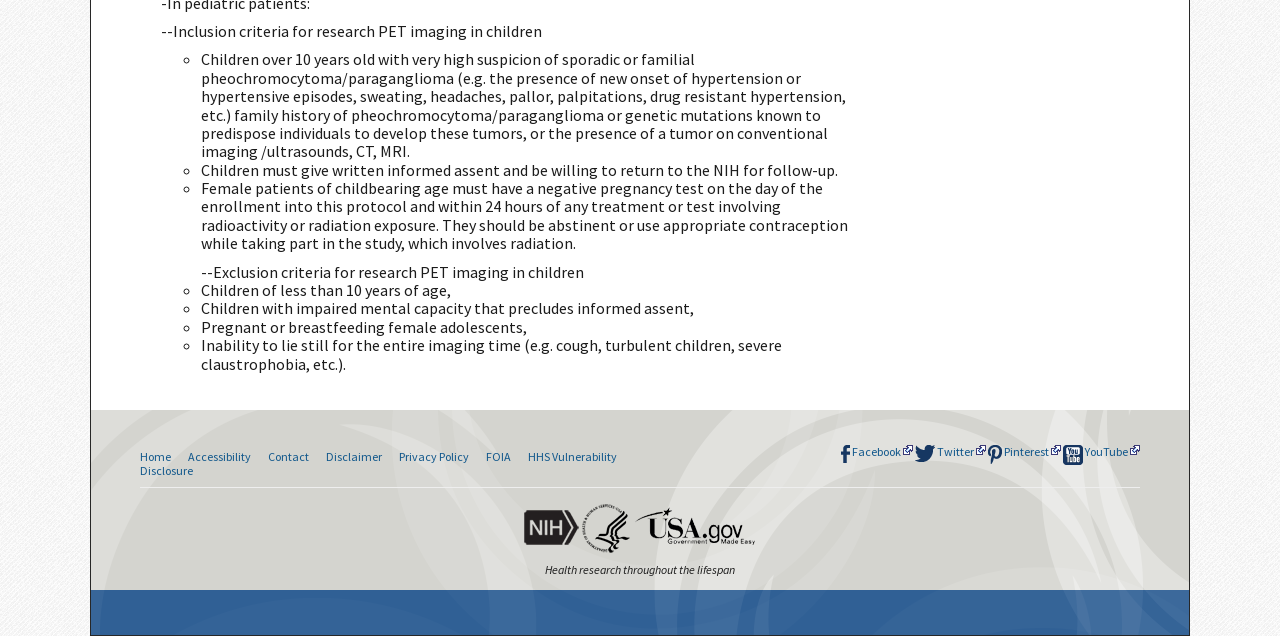What is the requirement for female patients of childbearing age?
Use the image to answer the question with a single word or phrase.

Negative pregnancy test